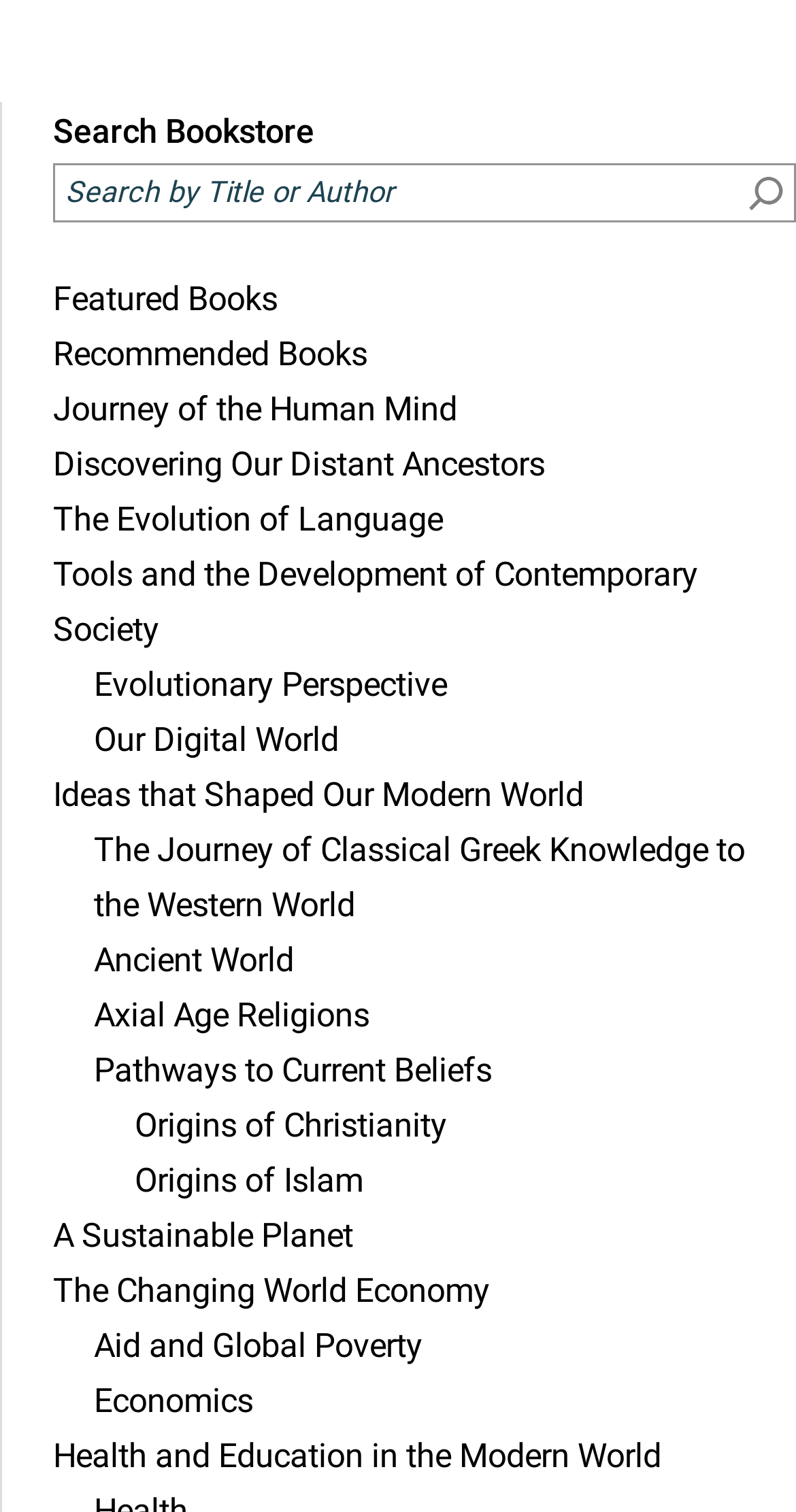What is the last link on the webpage?
From the image, provide a succinct answer in one word or a short phrase.

Health and Education in the Modern World